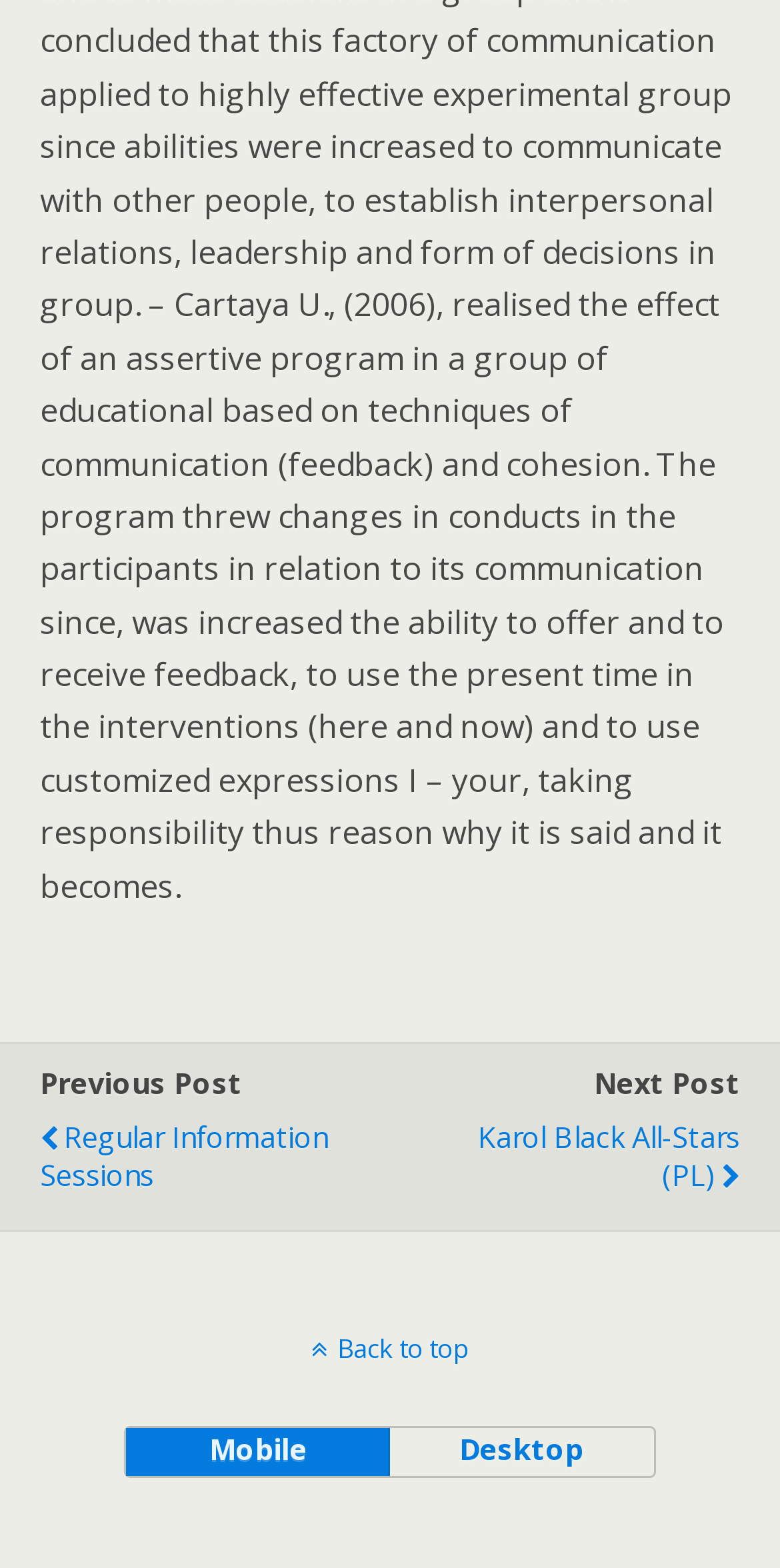What is the function of the 'Back to top' link?
Using the image provided, answer with just one word or phrase.

Scrolling